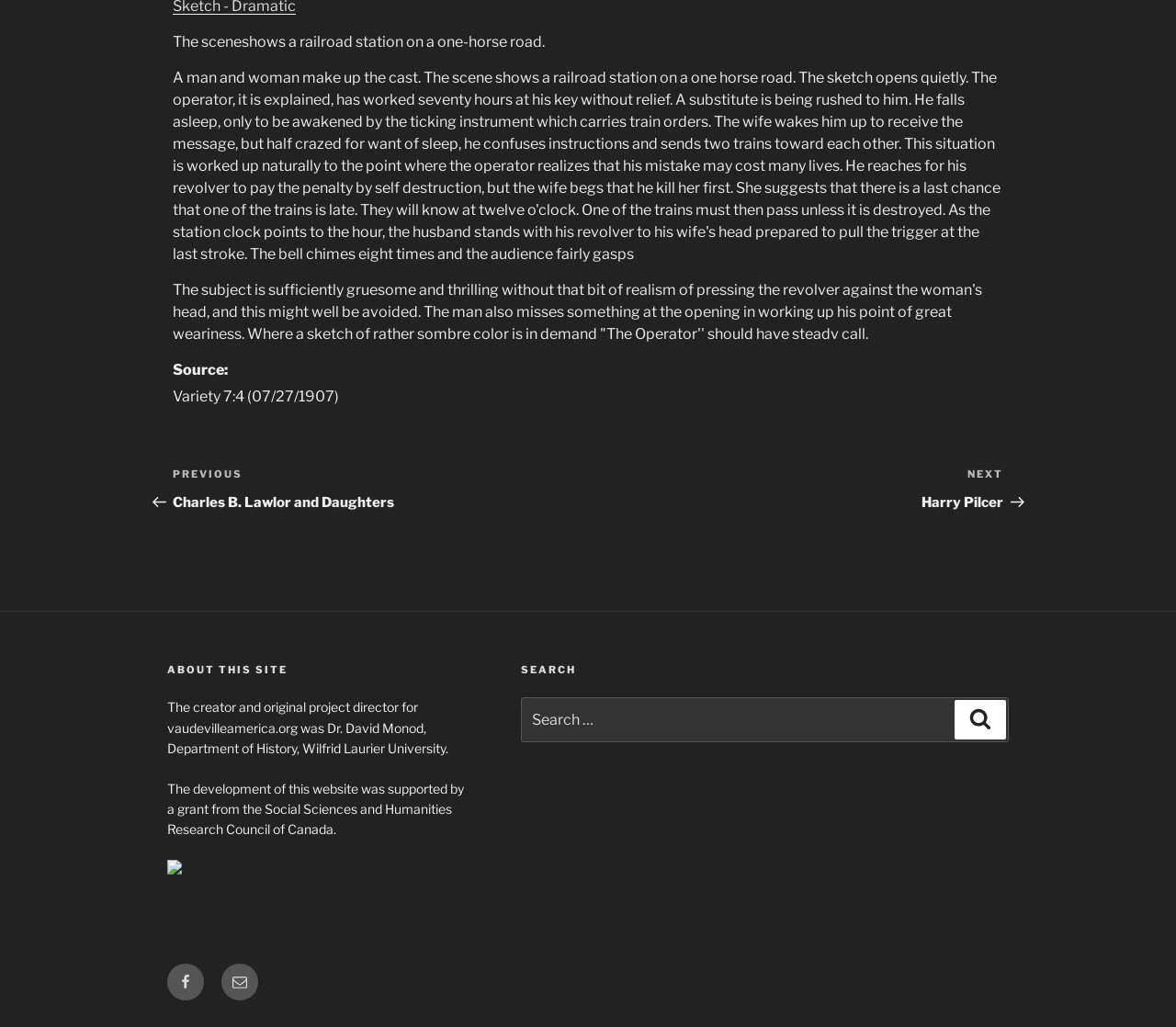Using the element description Next PerformanceNext Harry Pilcer, predict the bounding box coordinates for the UI element. Provide the coordinates in (top-left x, top-left y, bottom-right x, bottom-right y) format with values ranging from 0 to 1.

[0.5, 0.454, 0.853, 0.497]